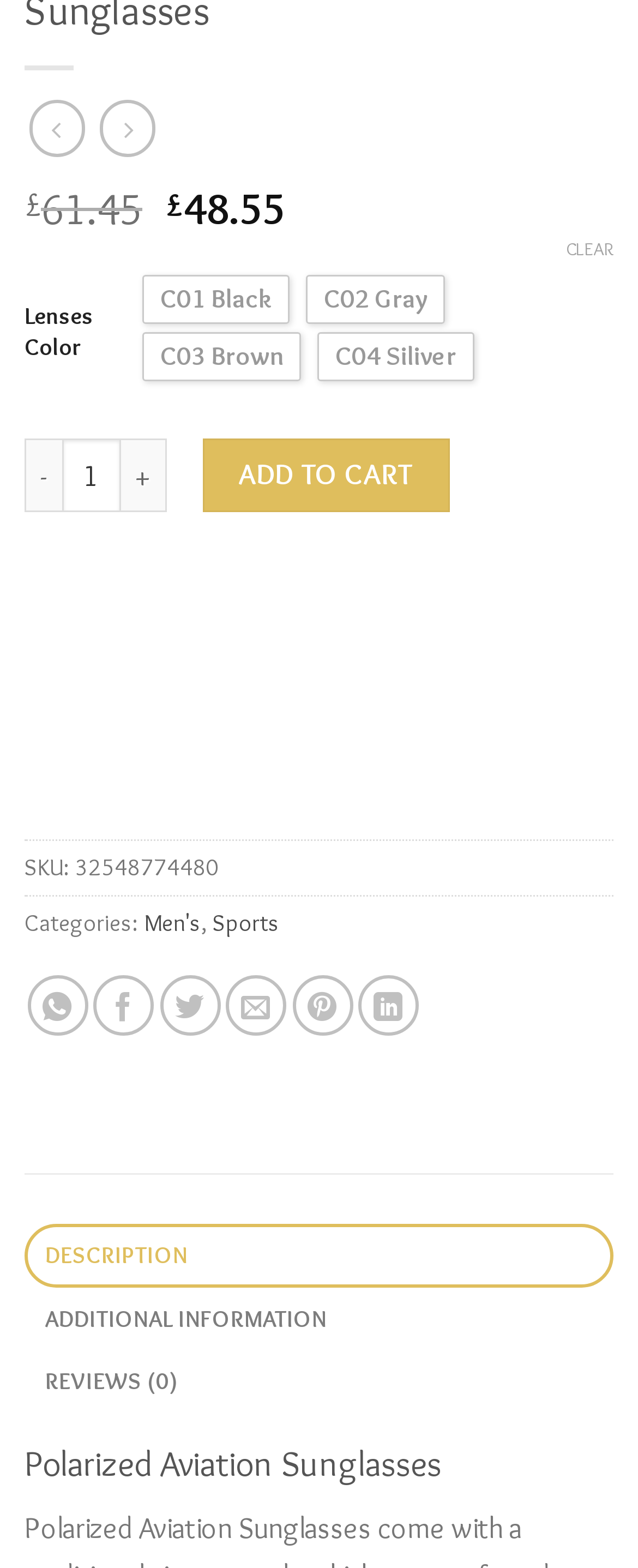Can you specify the bounding box coordinates of the area that needs to be clicked to fulfill the following instruction: "Click the 'Share on WhatsApp' link to share the product on WhatsApp"?

[0.043, 0.622, 0.138, 0.66]